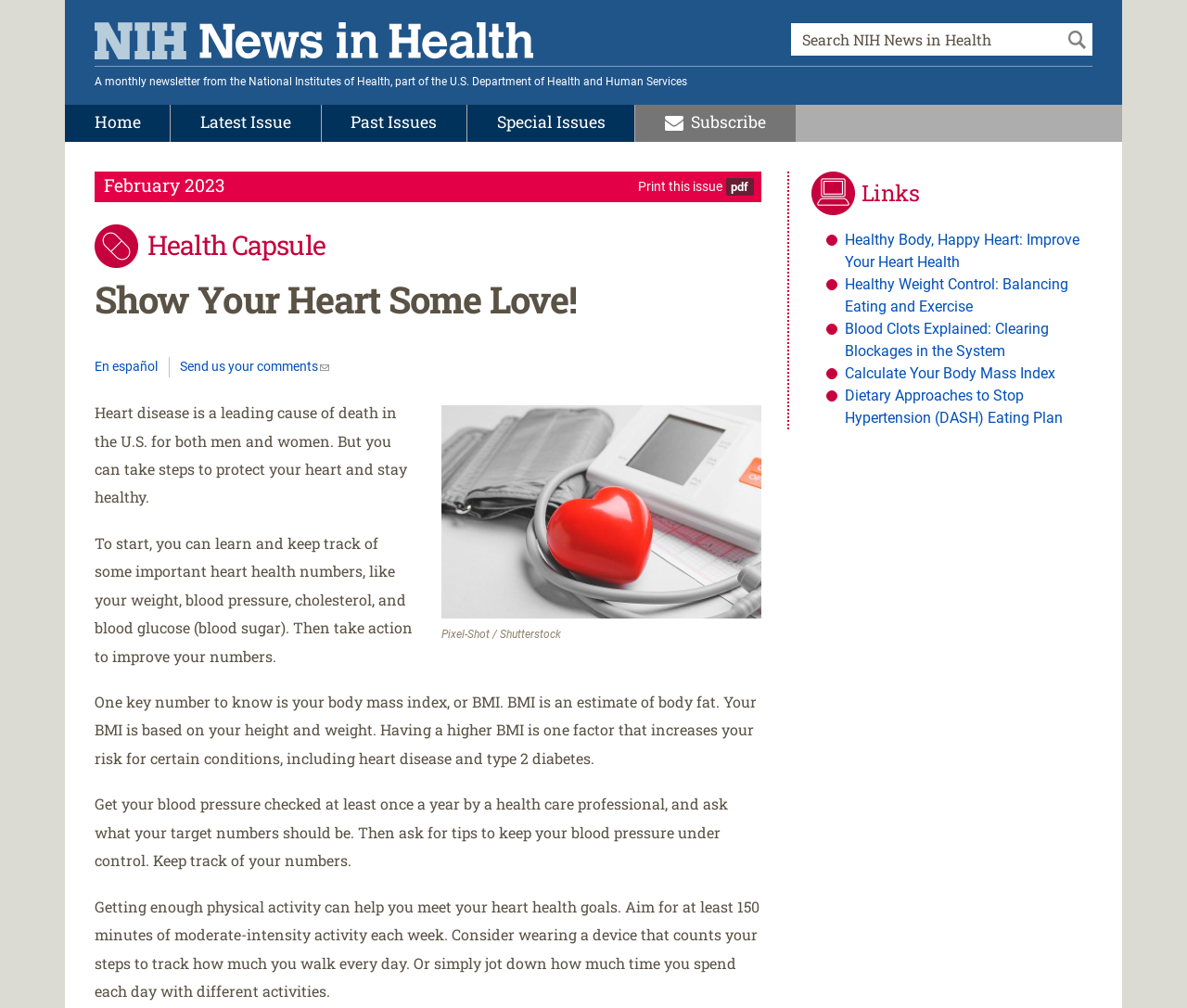Answer the following query concisely with a single word or phrase:
What is the name of the newsletter?

NIH News in Health